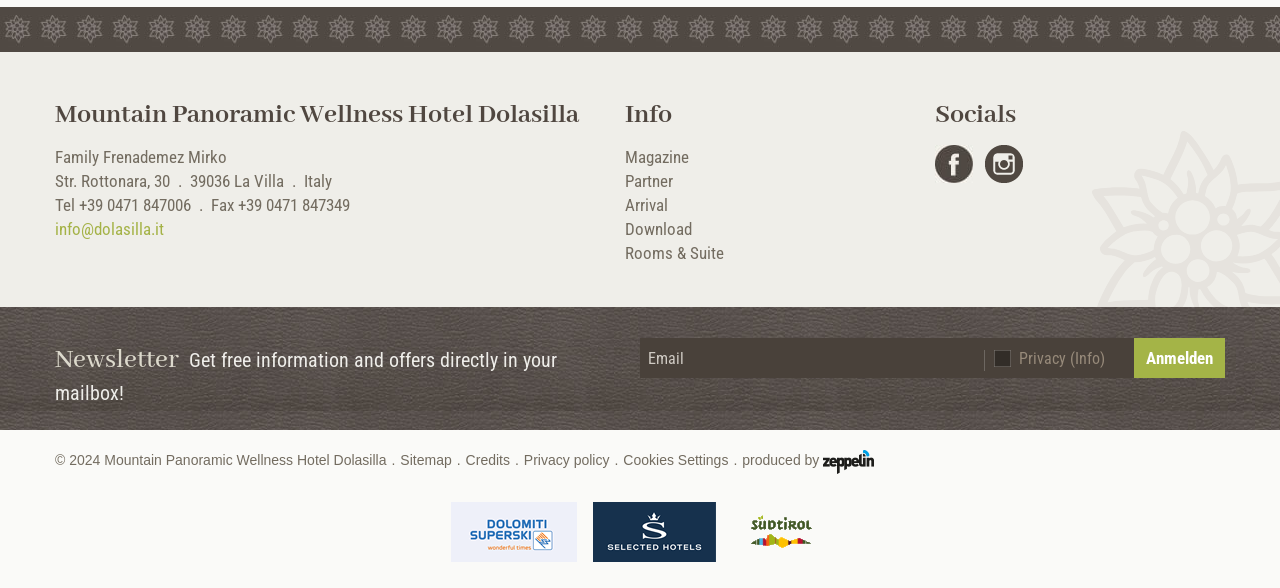Determine the bounding box coordinates of the section I need to click to execute the following instruction: "Click the 'Facebook' link". Provide the coordinates as four float numbers between 0 and 1, i.e., [left, top, right, bottom].

[0.73, 0.246, 0.76, 0.311]